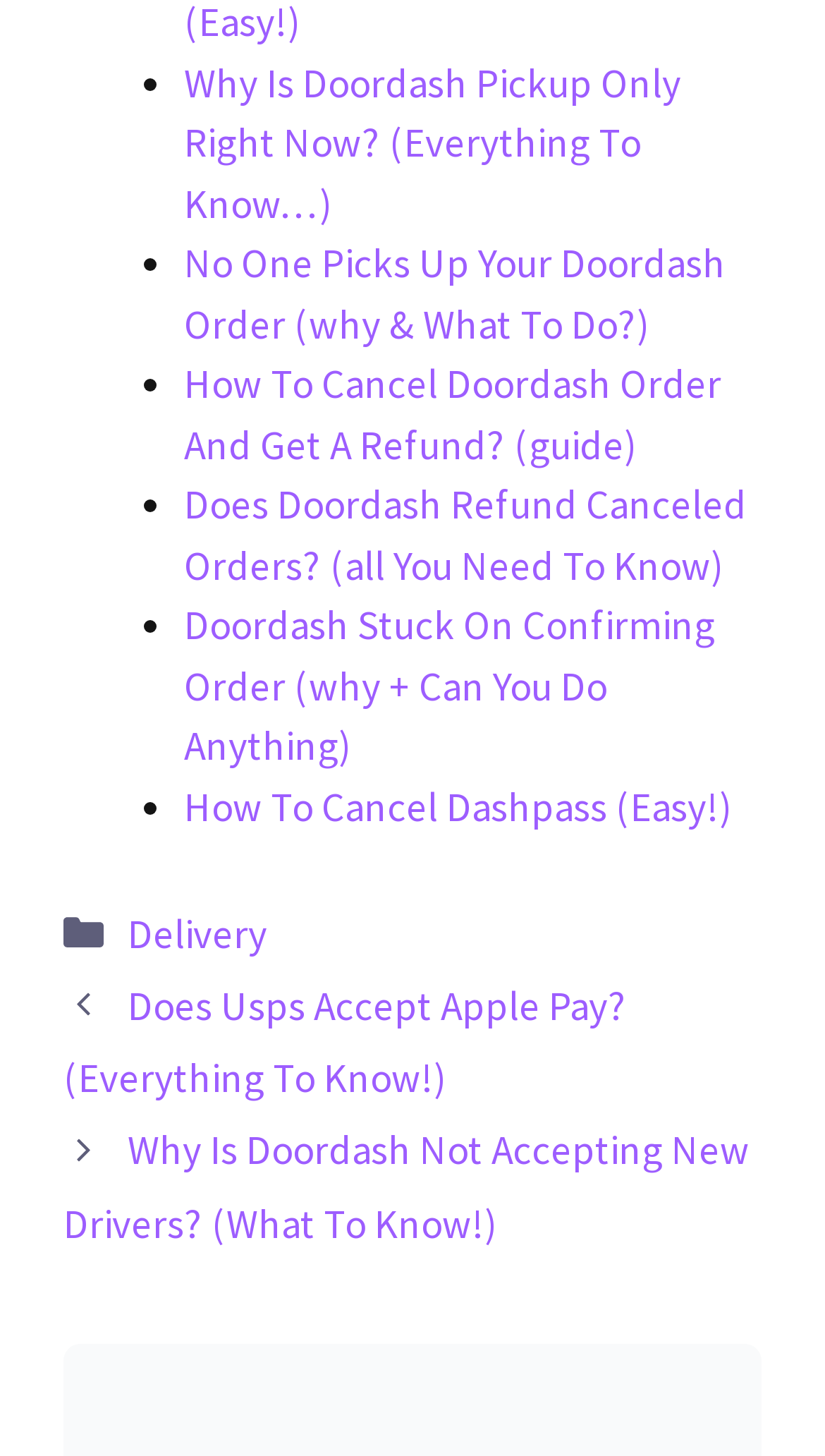How many links are provided on the webpage?
Using the information from the image, give a concise answer in one word or a short phrase.

6